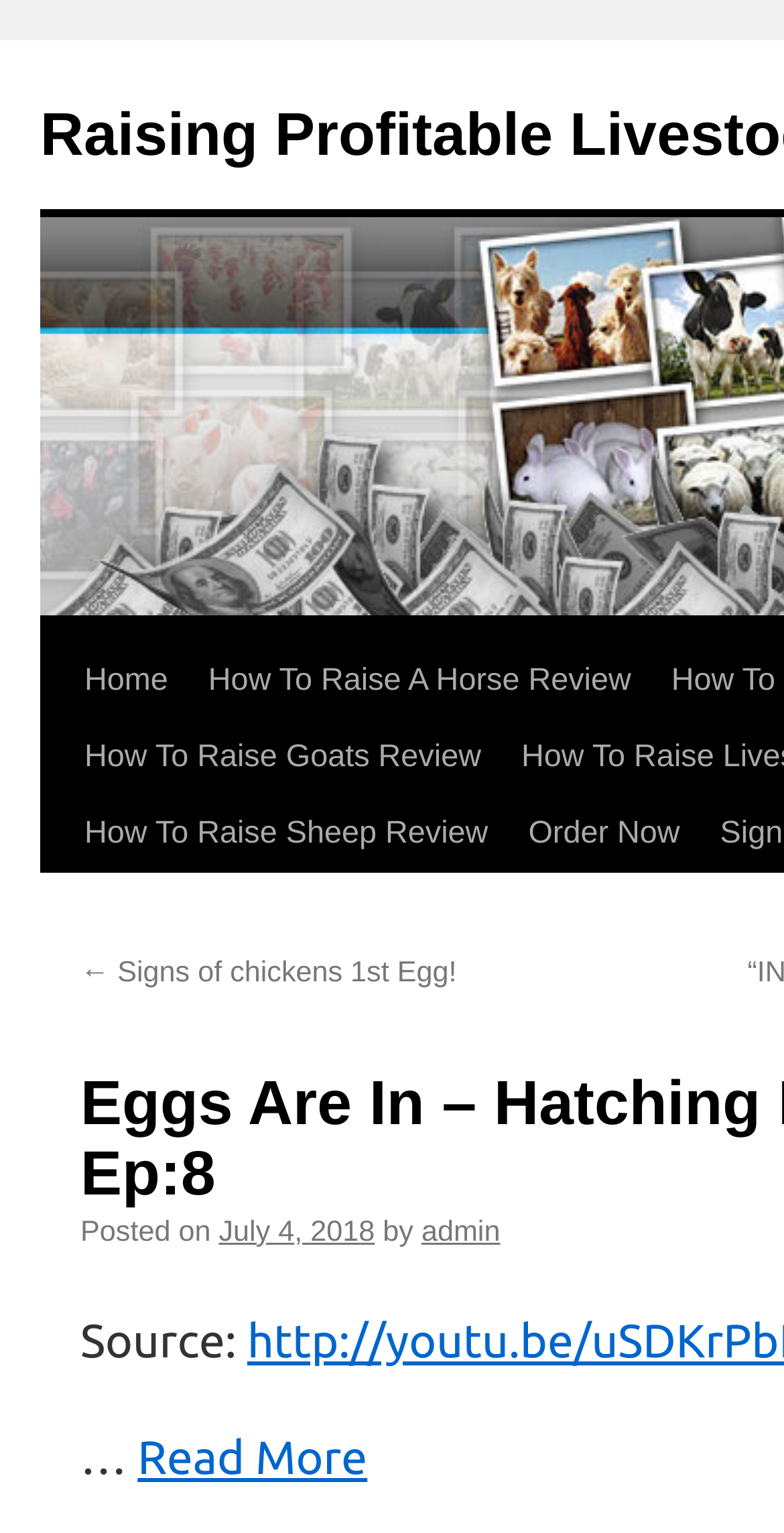Find the bounding box of the UI element described as: "Skip to content". The bounding box coordinates should be given as four float values between 0 and 1, i.e., [left, top, right, bottom].

[0.049, 0.401, 0.1, 0.551]